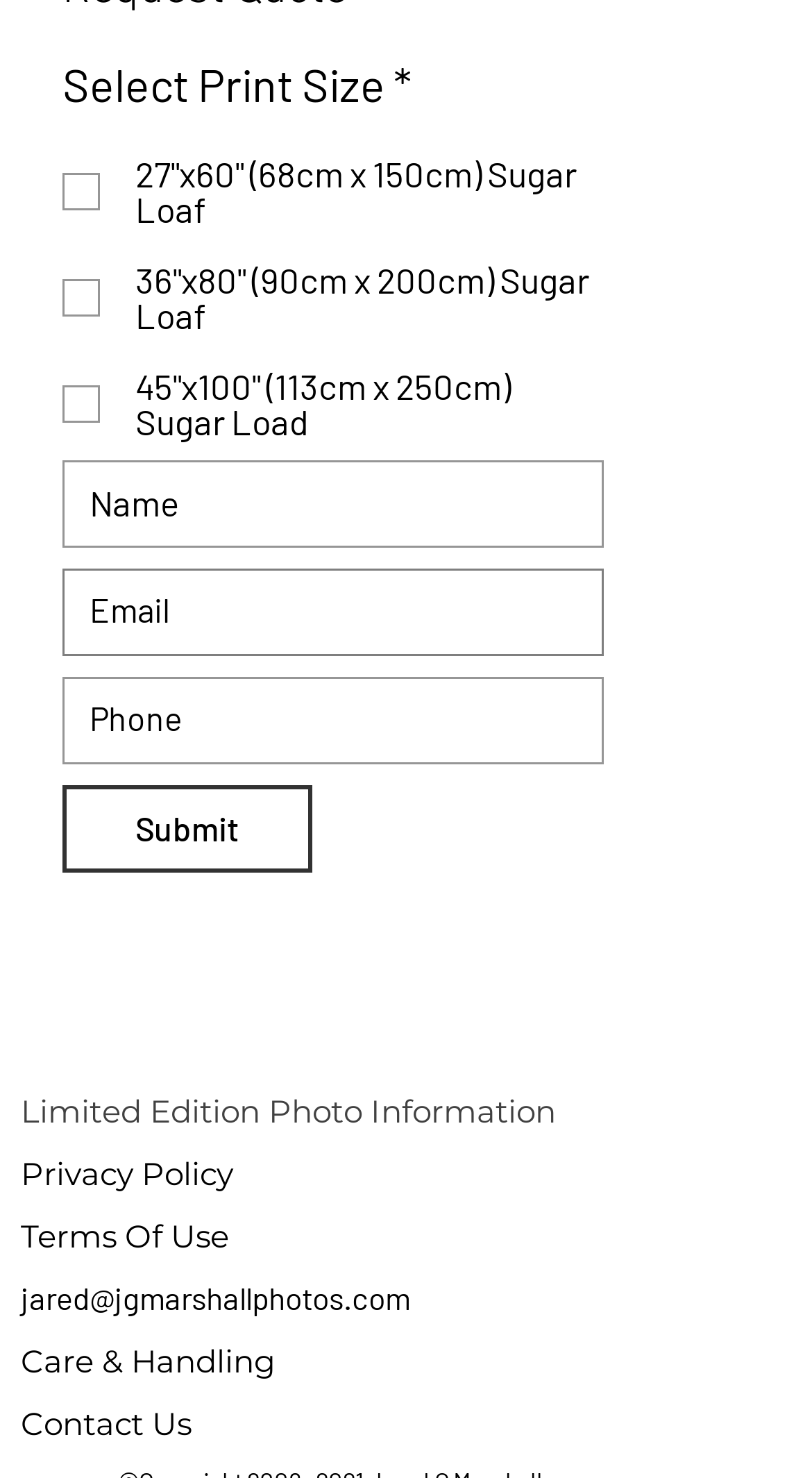From the given element description: "aria-label="Name" name="name" placeholder="Name"", find the bounding box for the UI element. Provide the coordinates as four float numbers between 0 and 1, in the order [left, top, right, bottom].

[0.077, 0.311, 0.744, 0.37]